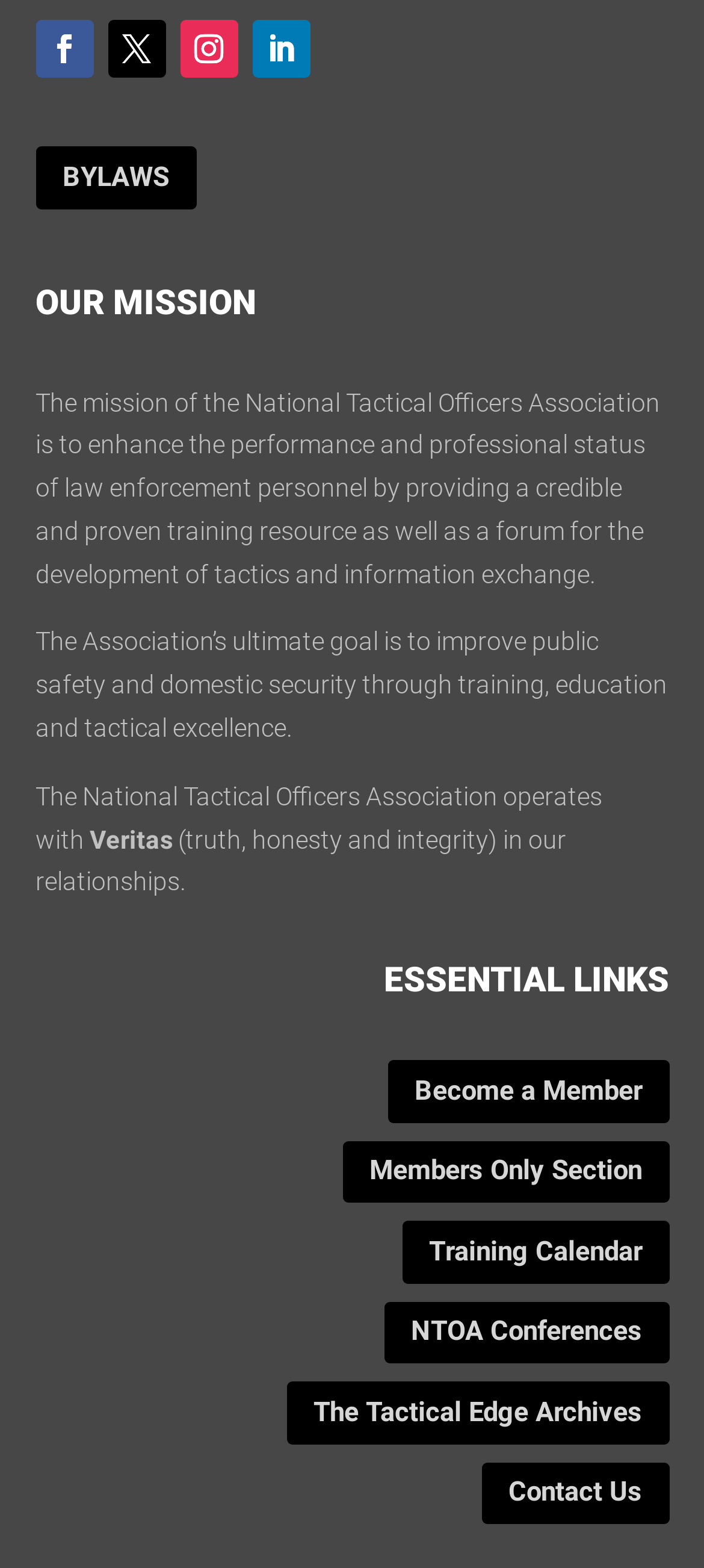Given the element description: "The Tactical Edge Archives", predict the bounding box coordinates of this UI element. The coordinates must be four float numbers between 0 and 1, given as [left, top, right, bottom].

[0.406, 0.881, 0.95, 0.921]